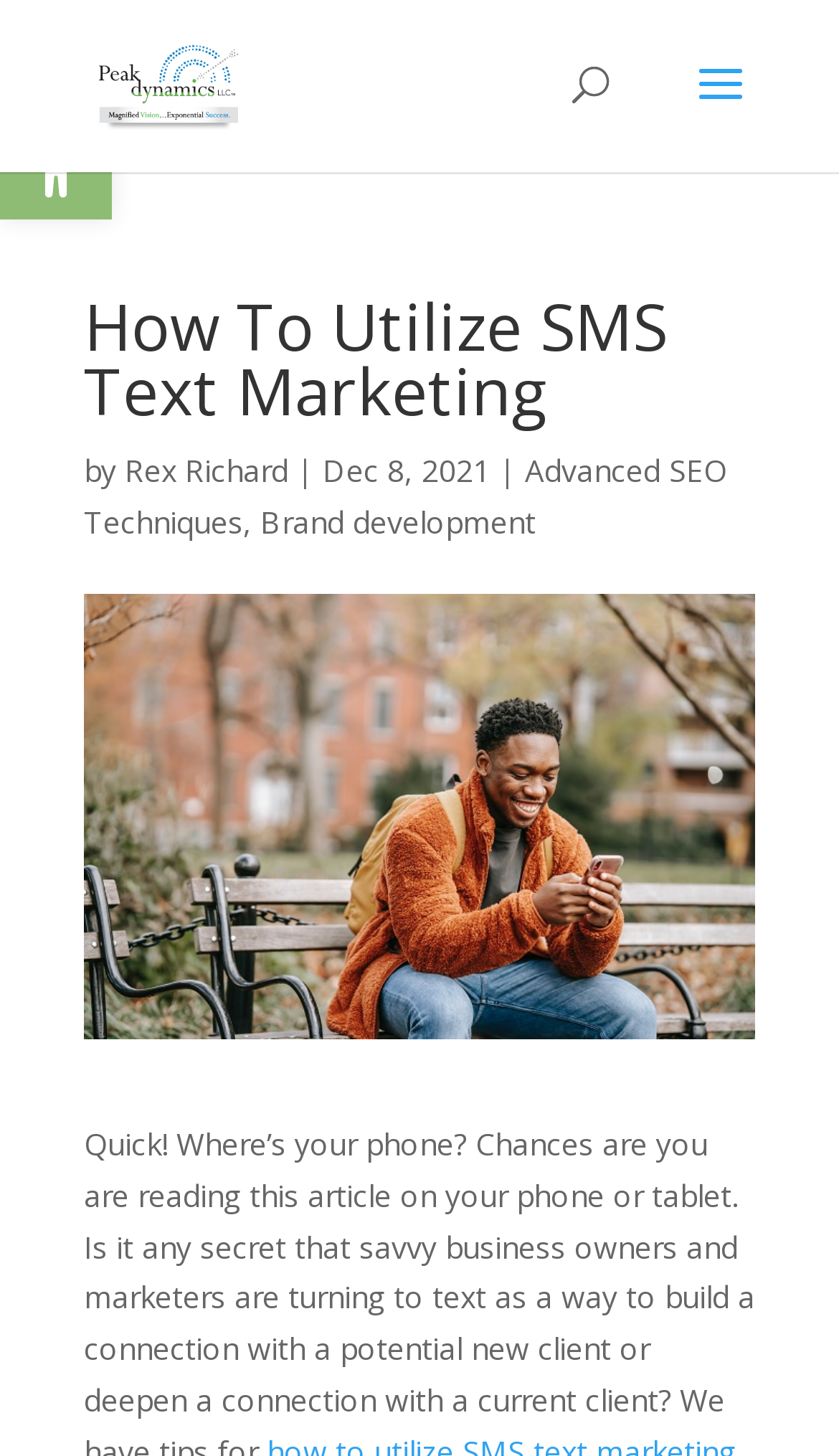Based on what you see in the screenshot, provide a thorough answer to this question: What is the name of the company?

I found the company name by looking at the link element with the text 'Peak Dynamics LLC' which is located at the top of the webpage, indicating it is the company name.